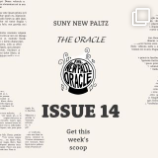Describe the scene depicted in the image with great detail.

The image features a promotional graphic for "Issue 14" of "The Oracle," the student newspaper of SUNY New Paltz. The design showcases the title prominently in bold, stylized font, emphasizing "ISSUE 14" at the center. Surrounding the title, there are faint newspaper-like textures, adding a journalistic flair to the overall aesthetic. The top of the image includes the text "SUNY NEW PALTZ" followed by "THE ORACLE," presenting the publication's affiliation clearly. At the bottom, a call to action reads "Get this week's scoop," inviting readers to engage with the latest content. This design effectively captures the essence of student journalism, aiming to connect with an audience eager for campus news and updates.